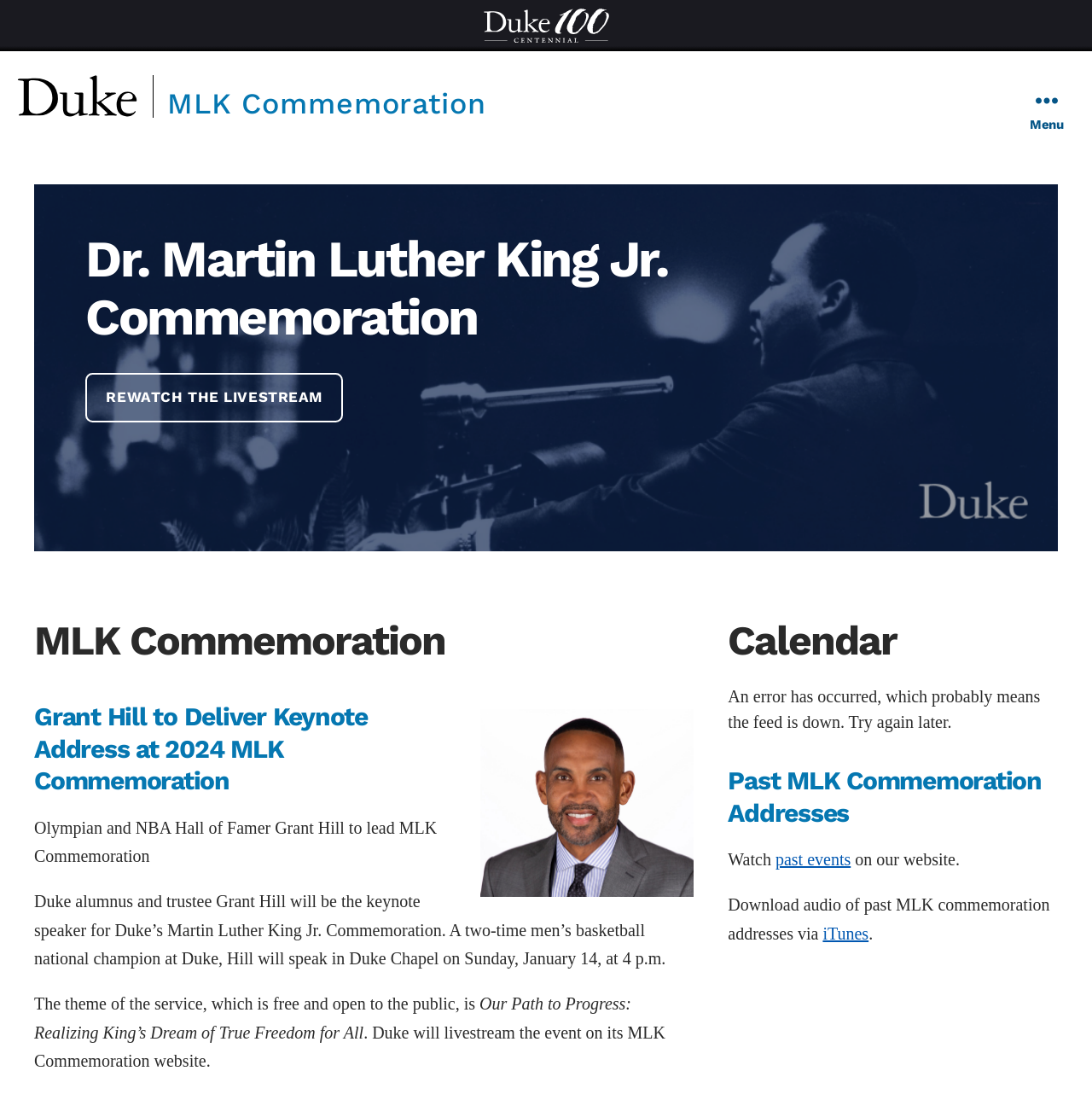What is the theme of the MLK Commemoration service?
Please answer the question with as much detail as possible using the screenshot.

I found this information by reading the text on the webpage, specifically the sentence 'The theme of the service, which is free and open to the public, is Our Path to Progress: Realizing King’s Dream of True Freedom for All'.